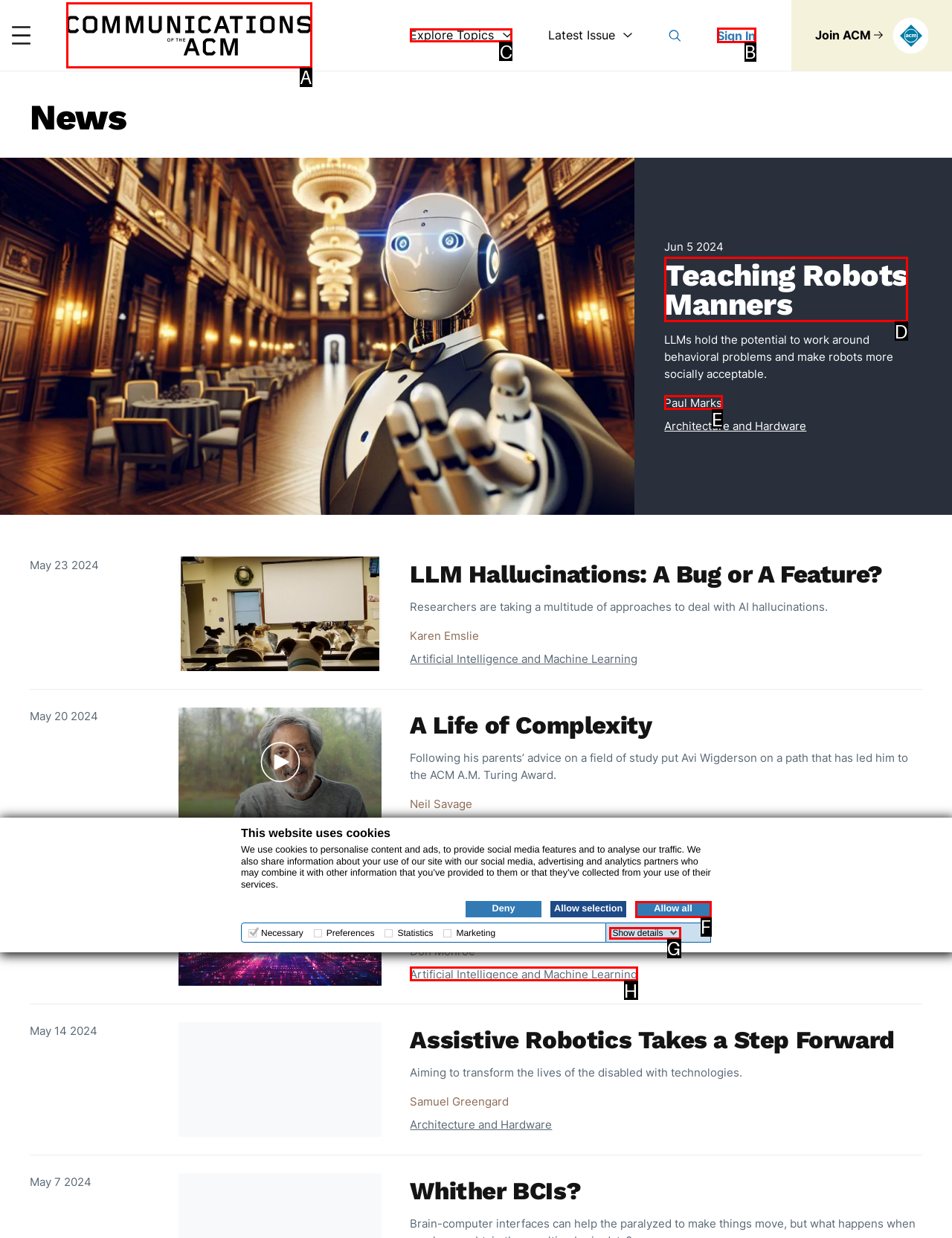Determine the HTML element to click for the instruction: Open the 'Explore Topics' menu.
Answer with the letter corresponding to the correct choice from the provided options.

C